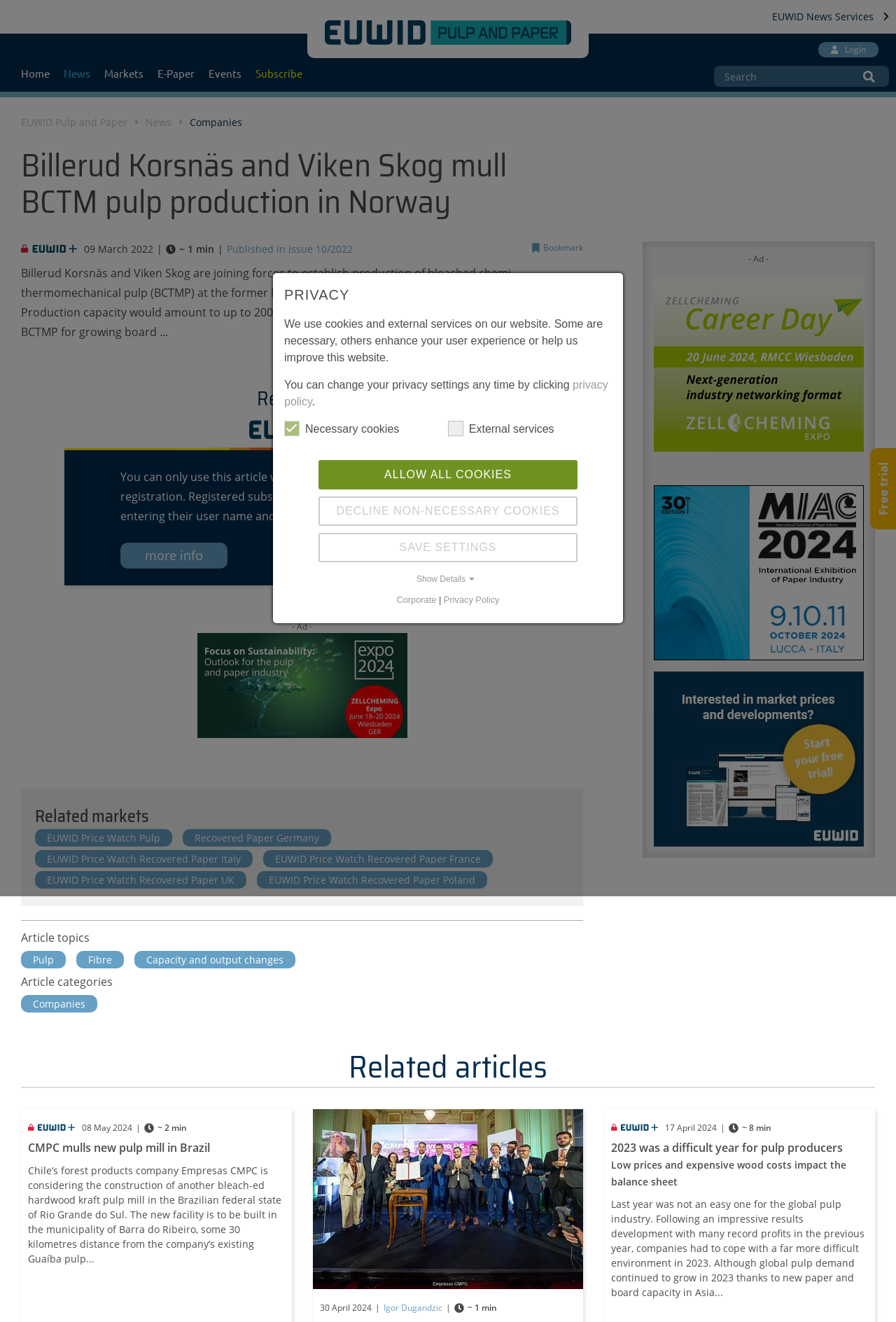Generate the title text from the webpage.

Billerud Korsnäs and Viken Skog mull BCTM pulp production in Norway